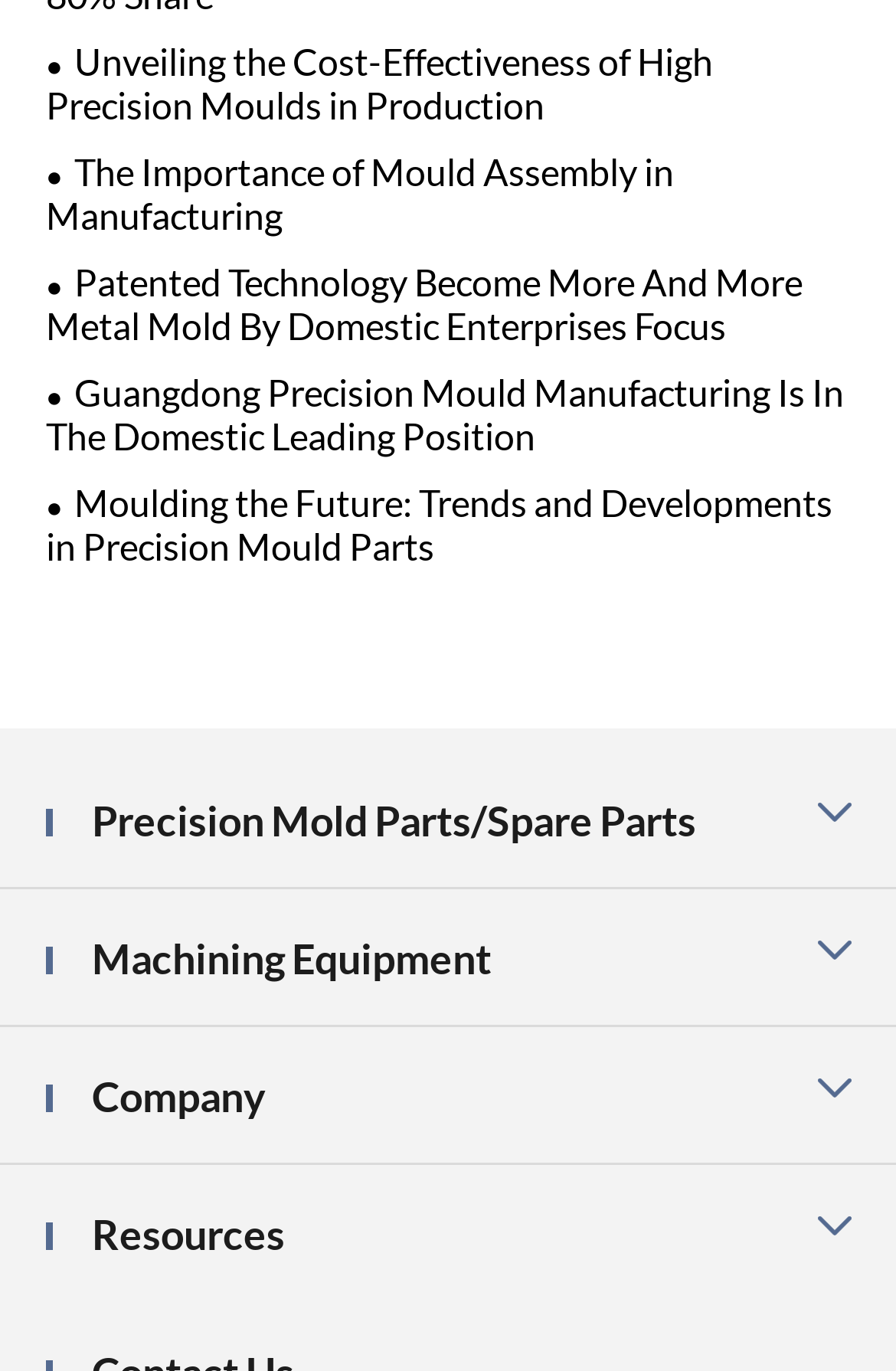Please identify the bounding box coordinates of the element's region that should be clicked to execute the following instruction: "Learn about the company". The bounding box coordinates must be four float numbers between 0 and 1, i.e., [left, top, right, bottom].

[0.103, 0.781, 0.297, 0.818]